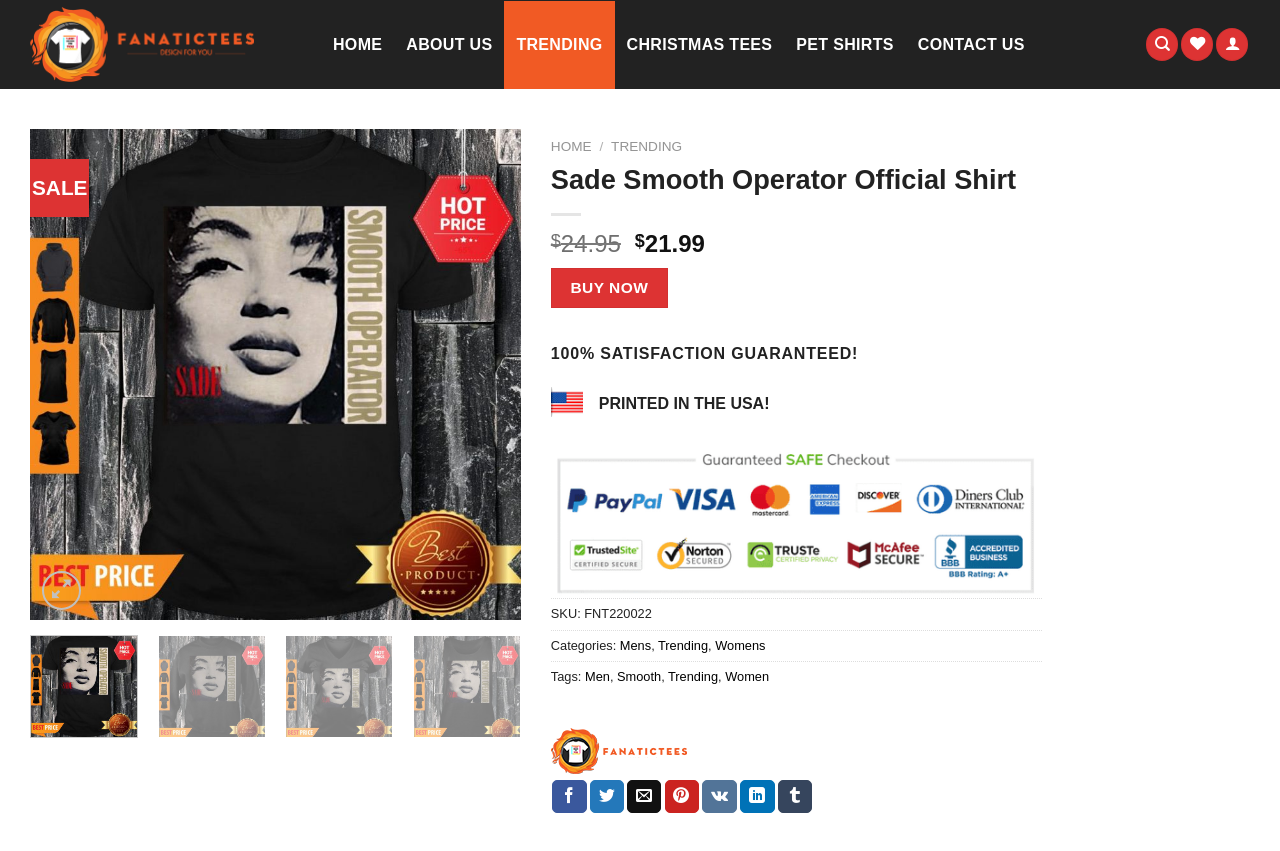Locate the headline of the webpage and generate its content.

Sade Smooth Operator Official Shirt